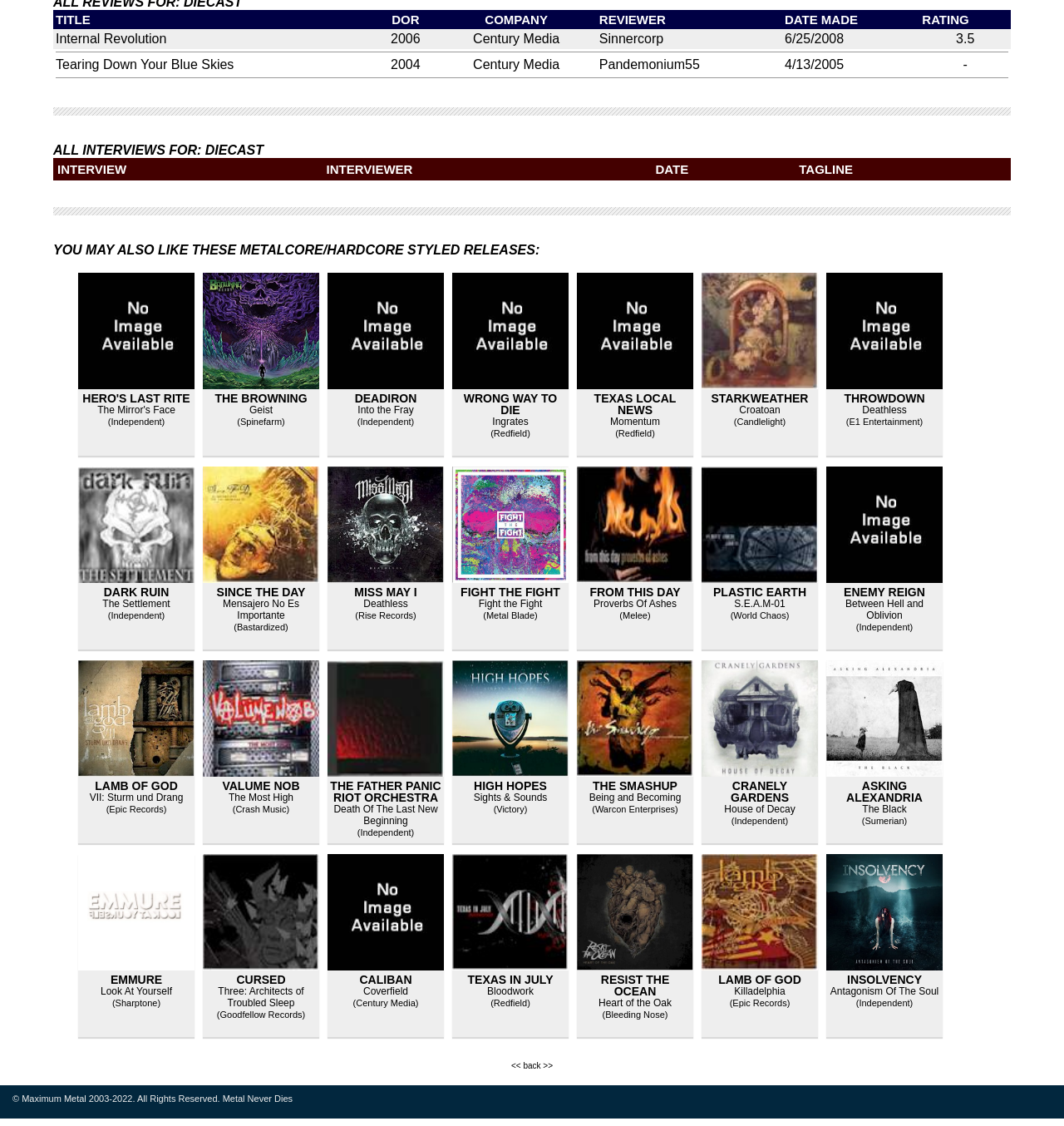Please find the bounding box for the UI element described by: "parent_node: WRONG WAY TO DIE".

[0.425, 0.335, 0.534, 0.348]